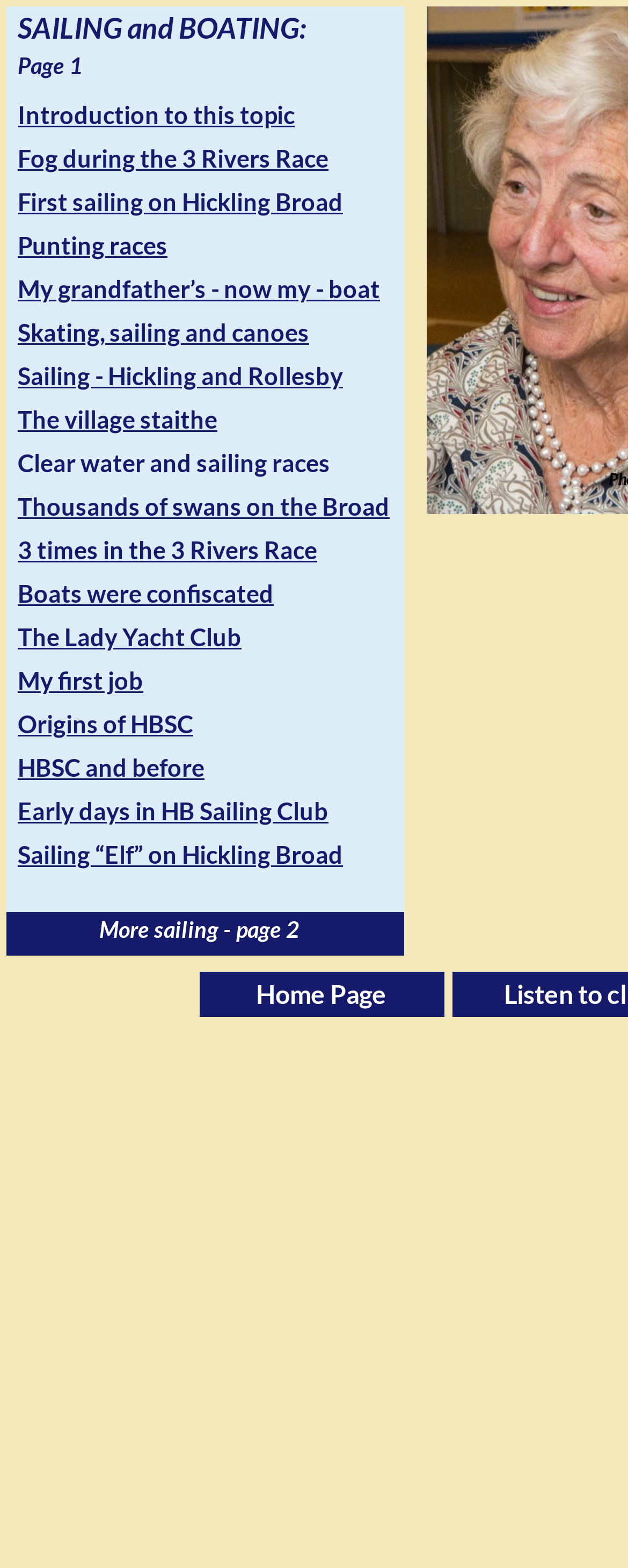Please identify the bounding box coordinates of the clickable area that will allow you to execute the instruction: "Contact Us".

None